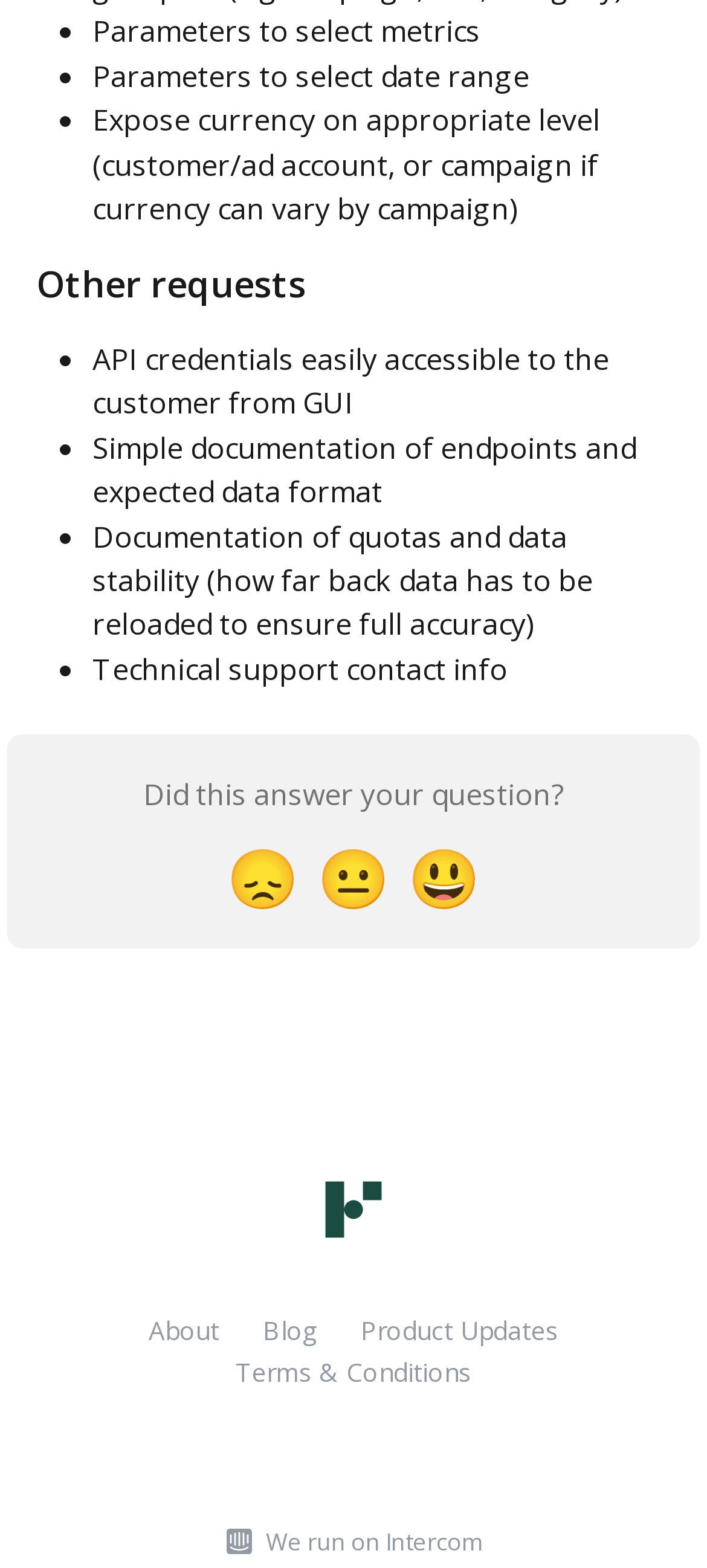Using the provided element description "We run on Intercom", determine the bounding box coordinates of the UI element.

[0.355, 0.971, 0.681, 0.995]